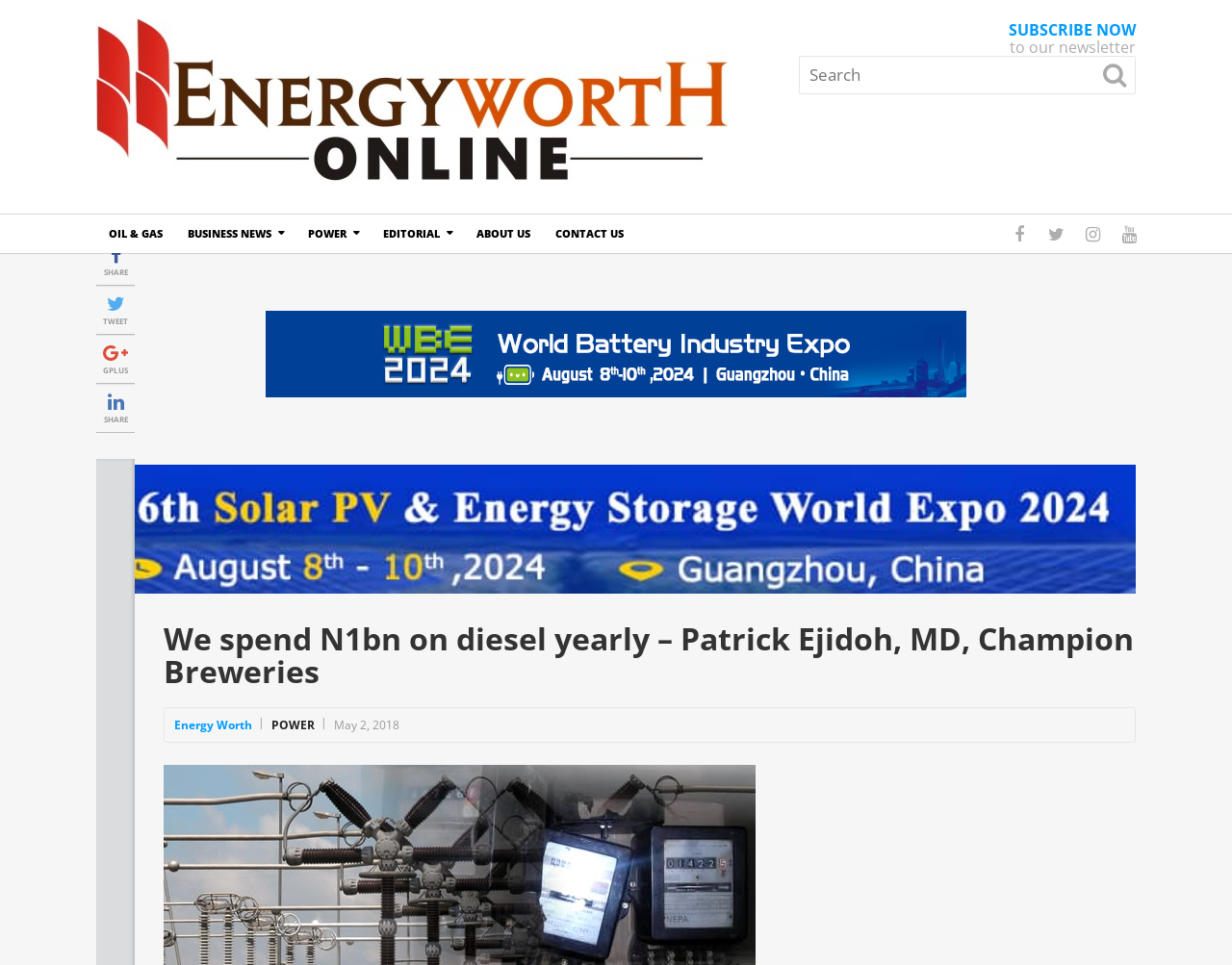What is the purpose of the searchbox?
Carefully analyze the image and provide a detailed answer to the question.

The searchbox is located at the top-right corner of the webpage, and it has a button with a magnifying glass icon, indicating that it is used to search the website for specific content.